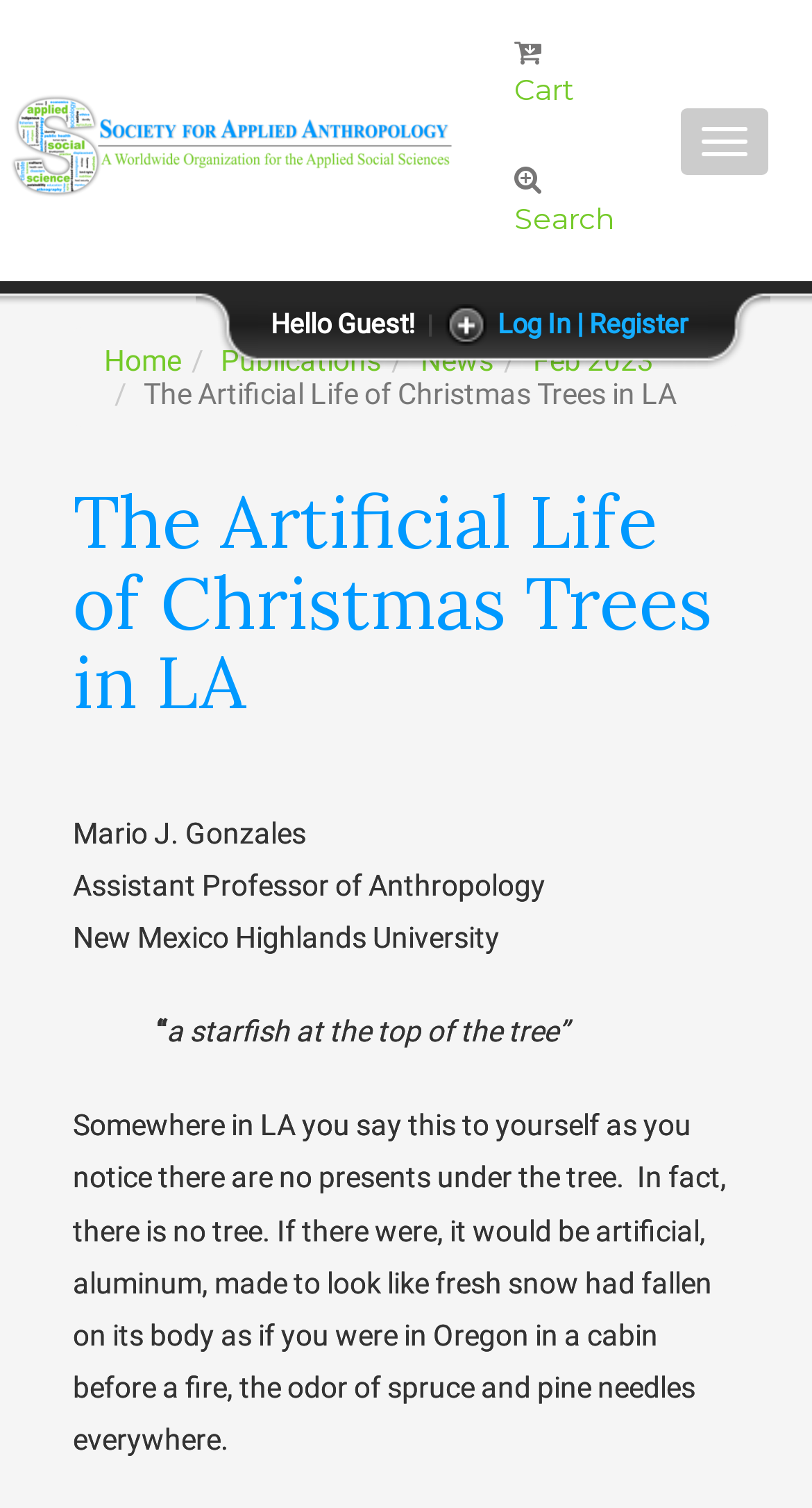Respond to the question with just a single word or phrase: 
What is the author's profession?

Assistant Professor of Anthropology